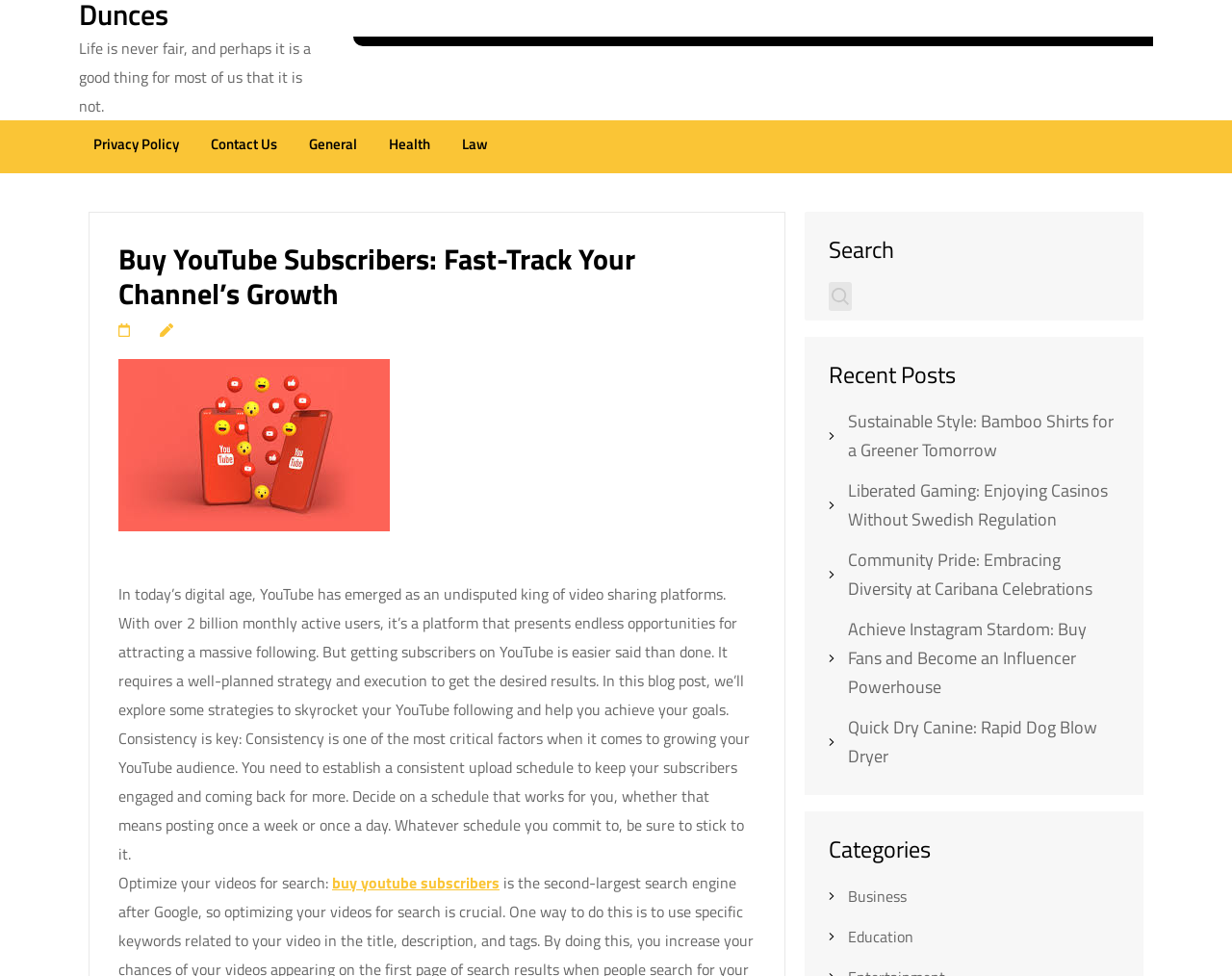Please find the bounding box coordinates for the clickable element needed to perform this instruction: "Search for something".

[0.673, 0.289, 0.909, 0.319]